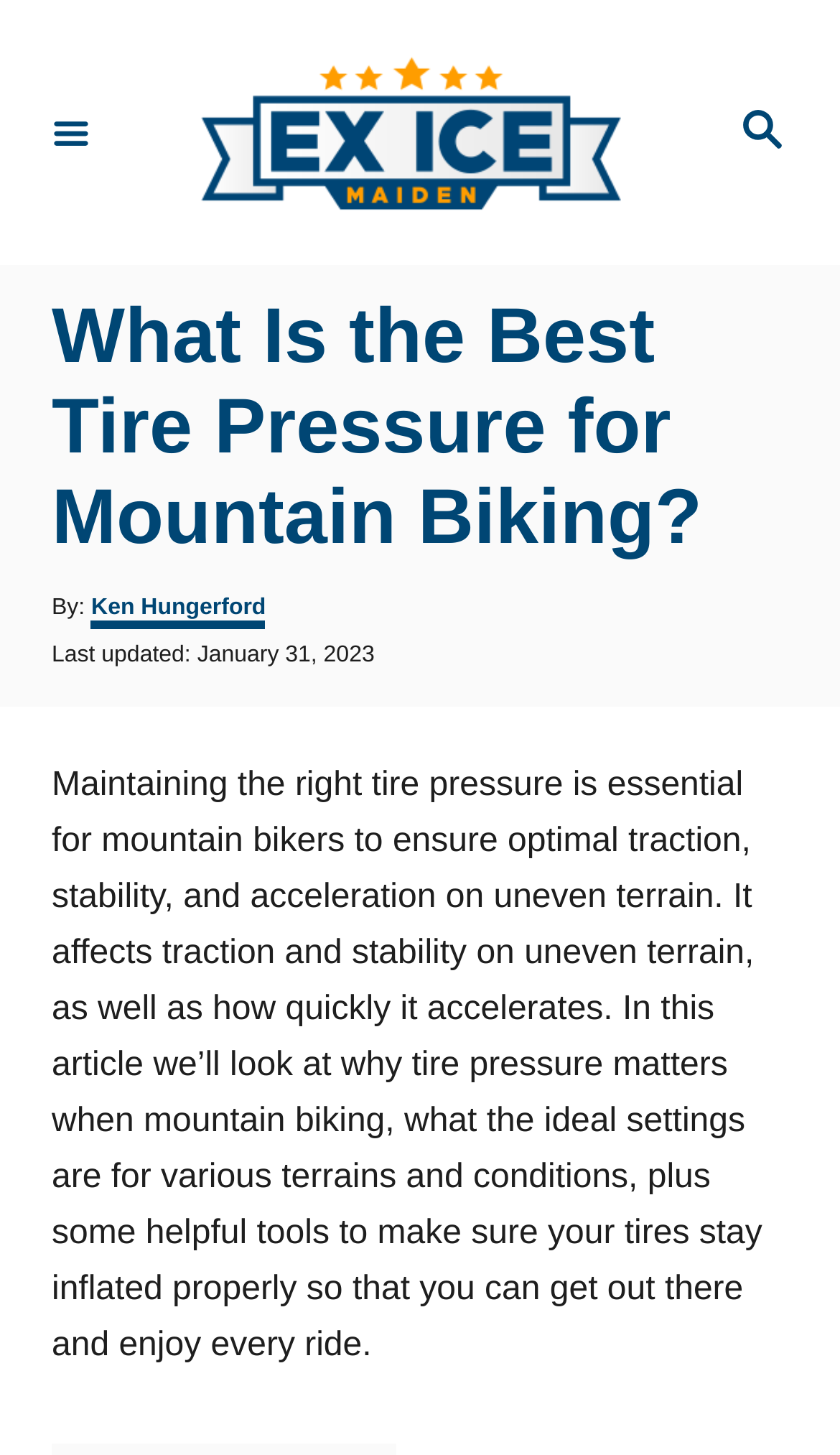Provide your answer in one word or a succinct phrase for the question: 
When was the article last updated?

January 31, 2023